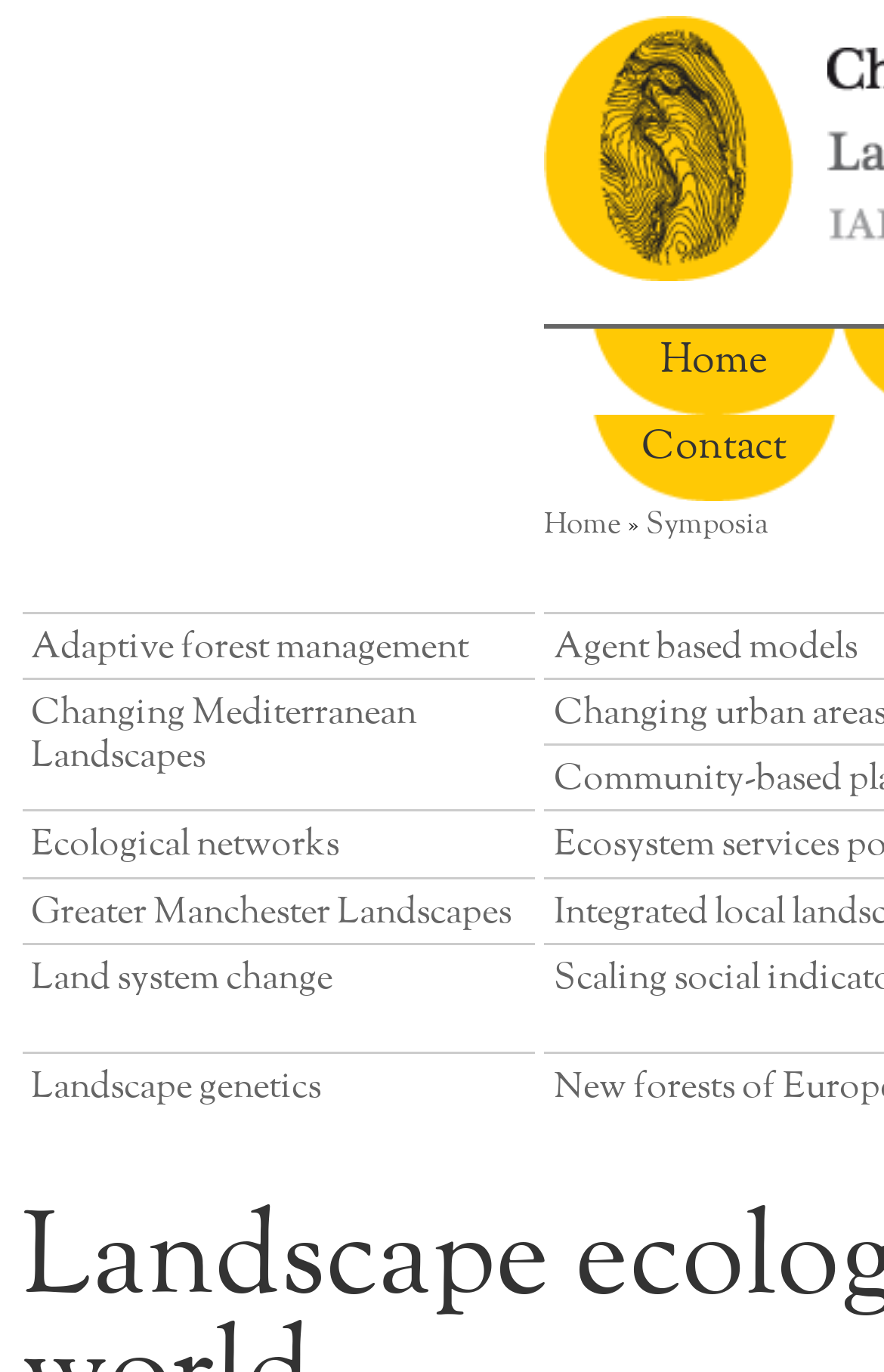Please pinpoint the bounding box coordinates for the region I should click to adhere to this instruction: "view symposia".

[0.731, 0.371, 0.869, 0.392]